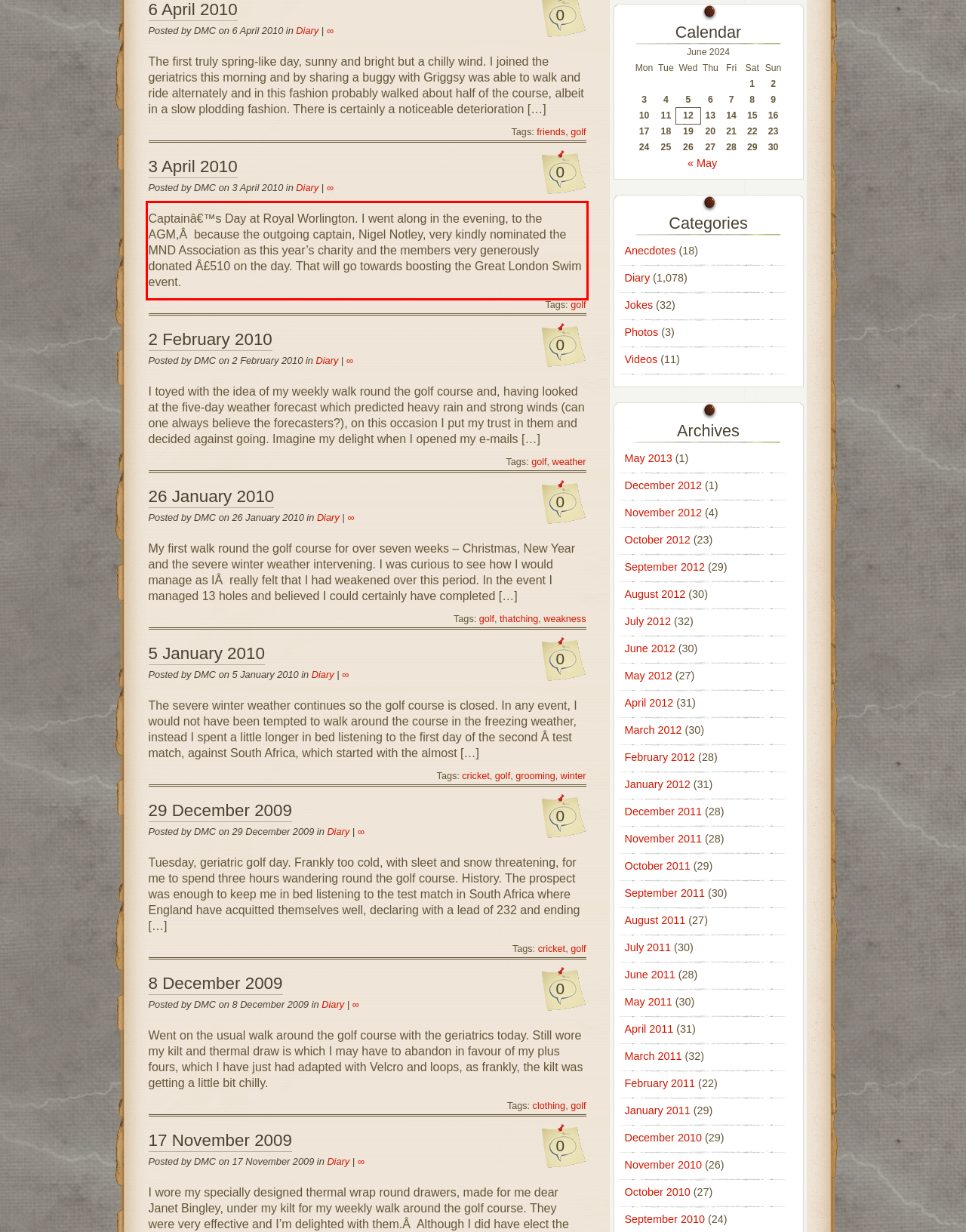Given a webpage screenshot with a red bounding box, perform OCR to read and deliver the text enclosed by the red bounding box.

Captainâ€™s Day at Royal Worlington. I went along in the evening, to the AGM,Â because the outgoing captain, Nigel Notley, very kindly nominated the MND Association as this year’s charity and the members very generously donated Â£510 on the day. That will go towards boosting the Great London Swim event.